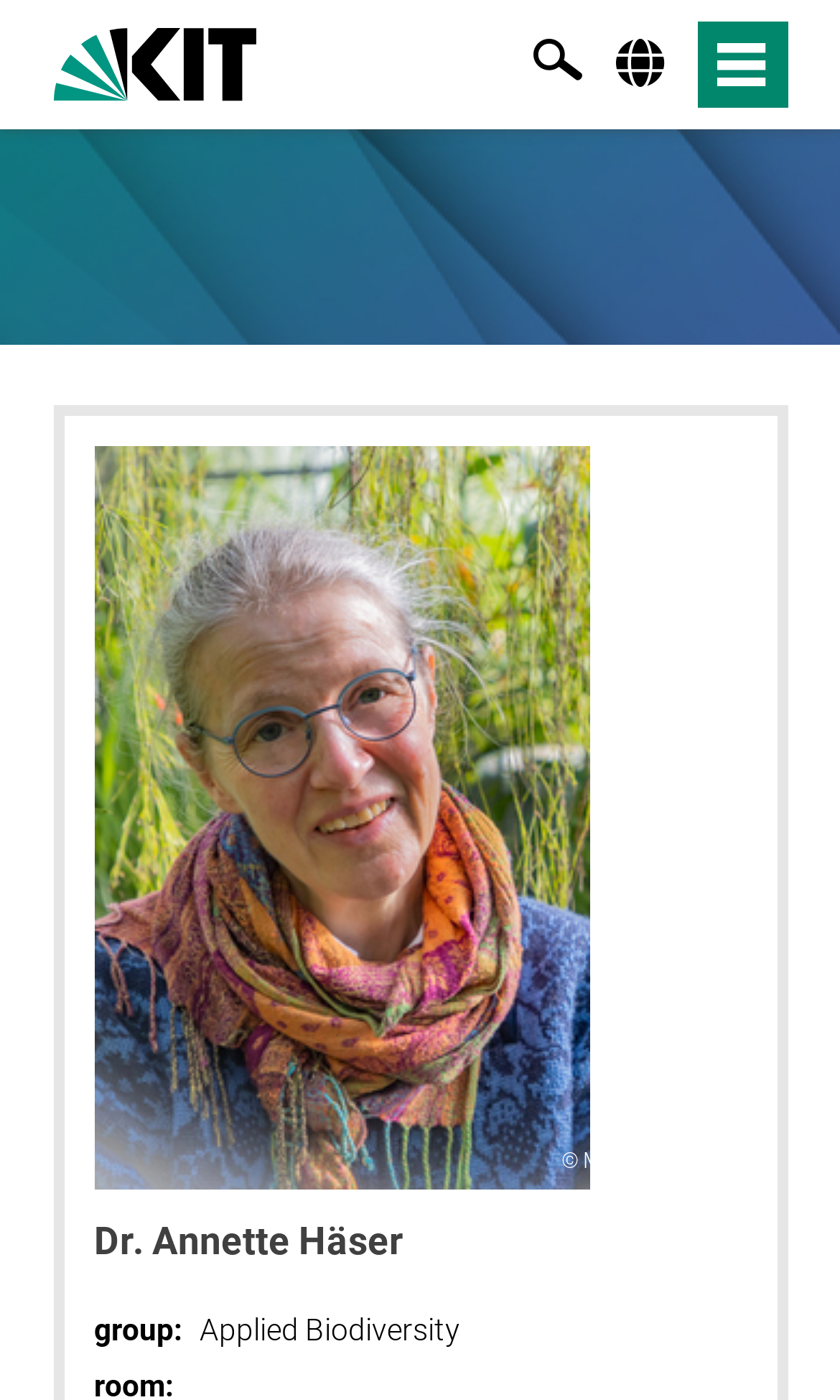Calculate the bounding box coordinates for the UI element based on the following description: "parent_node: search". Ensure the coordinates are four float numbers between 0 and 1, i.e., [left, top, right, bottom].

[0.345, 0.079, 0.627, 0.092]